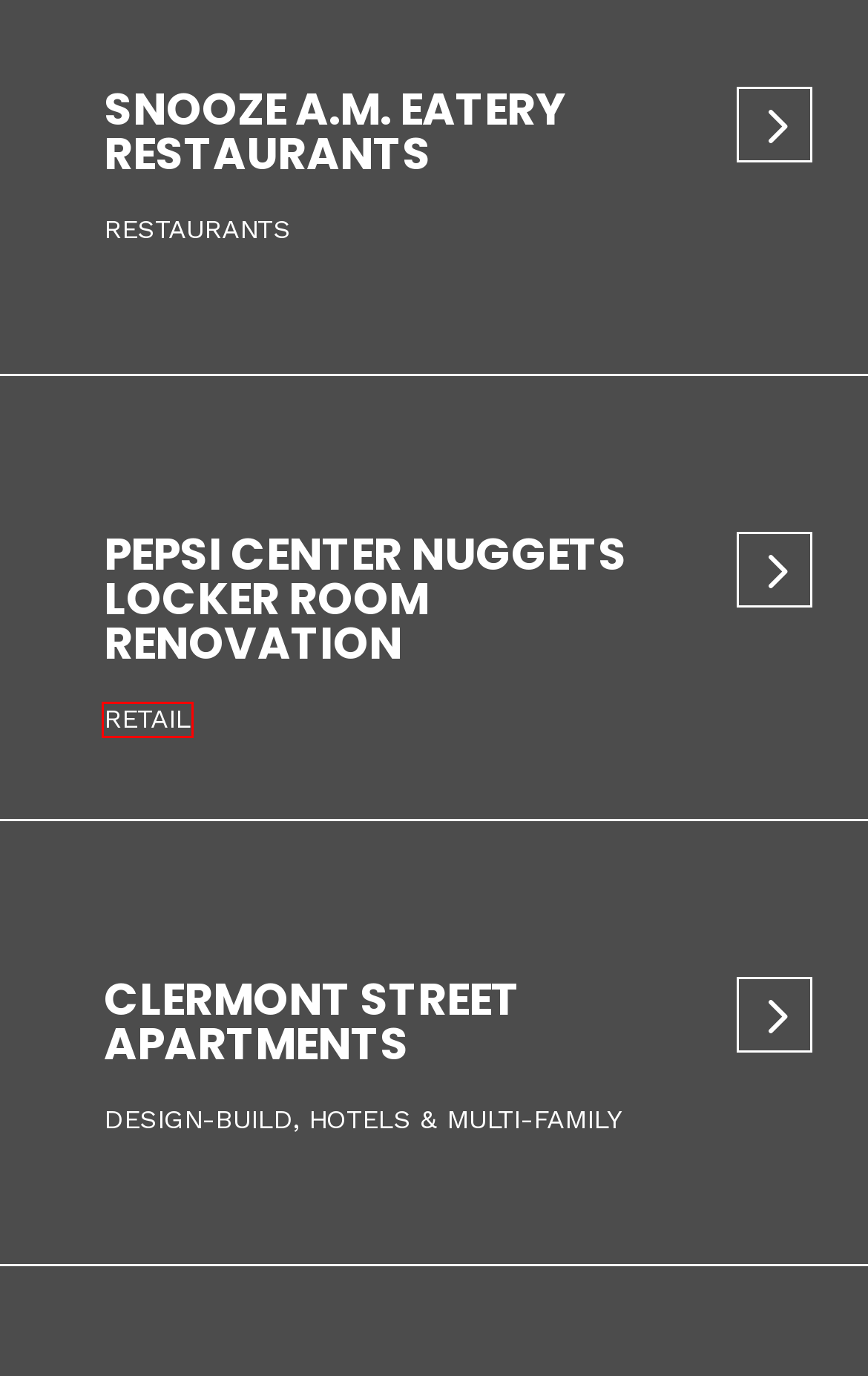Assess the screenshot of a webpage with a red bounding box and determine which webpage description most accurately matches the new page after clicking the element within the red box. Here are the options:
A. Clermont Street Apartments | APCO Electric
B. Engine House No. 5 | APCO Electric
C. Retail | APCO Electric
D. Hotels & Multi-Family | APCO Electric
E. Restaurants | APCO Electric
F. Historical | APCO Electric
G. Pepsi Center Nuggets Locker Room Renovation | APCO Electric
H. Snooze A.M. Eatery Restaurants | APCO Electric

C